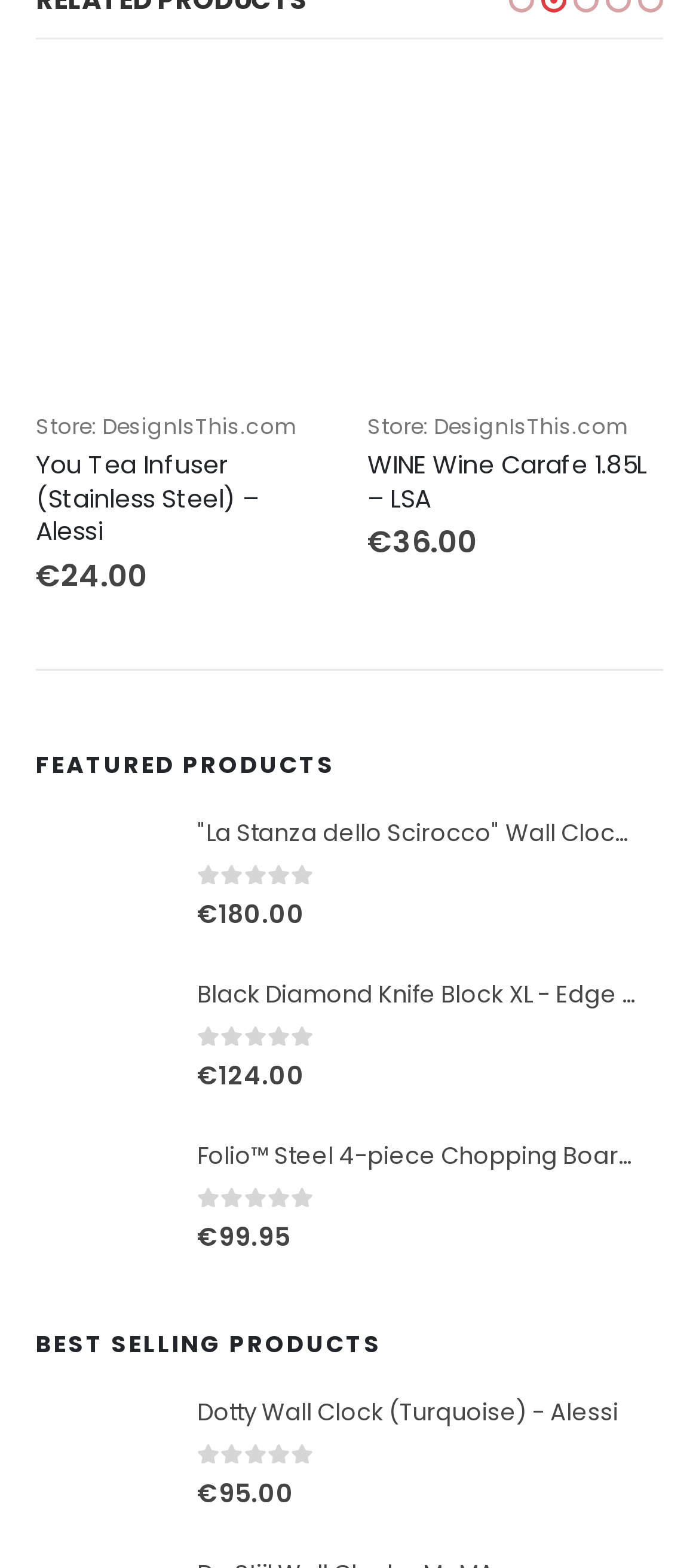What is the name of the brand that makes the Wood Pepper?
Using the image as a reference, answer the question with a short word or phrase.

Alessi